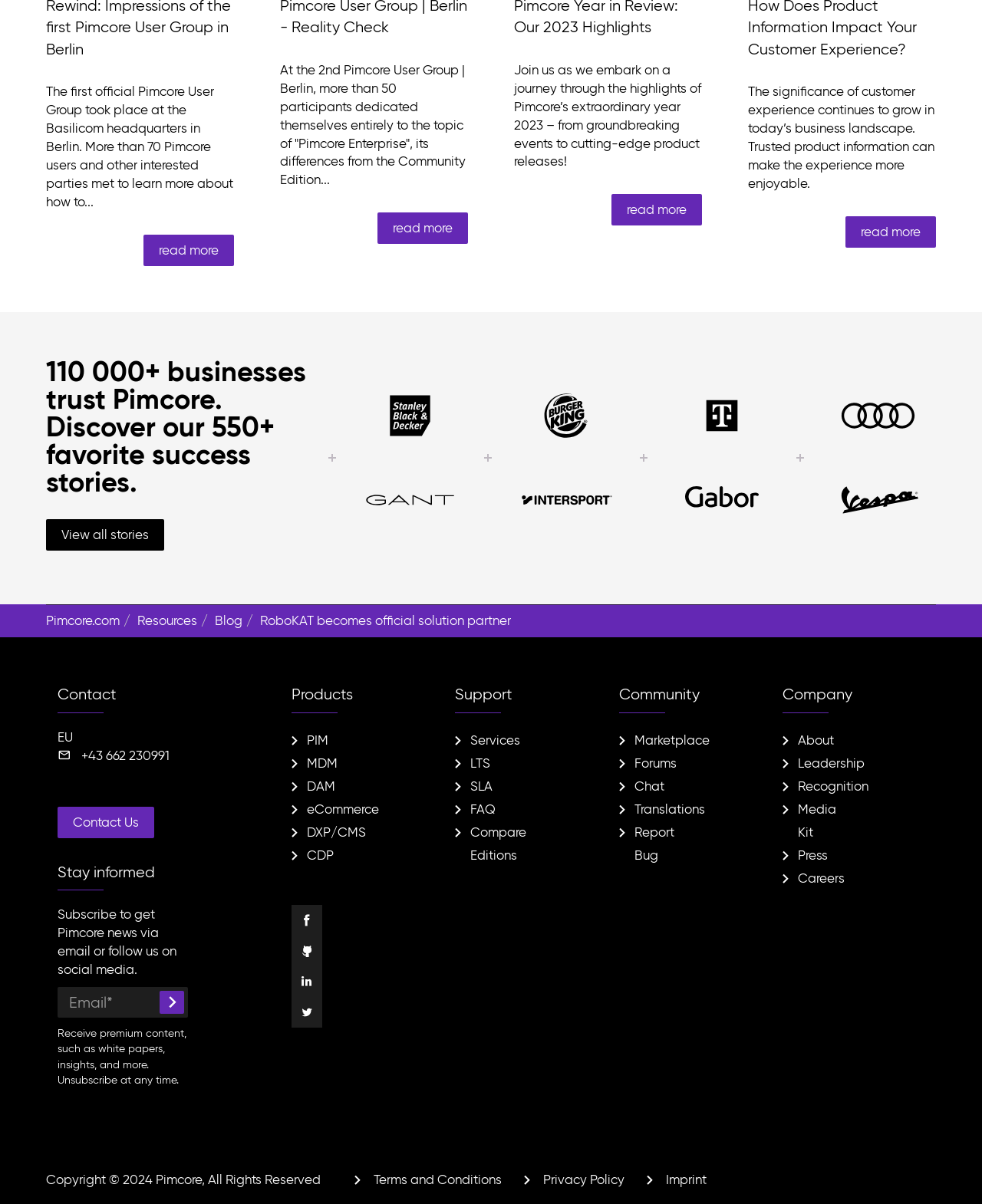What is the purpose of the textbox with ID 413?
Analyze the image and deliver a detailed answer to the question.

I found this answer by looking at the textbox element with ID 413, which has a label 'Email' and is required, indicating that it is used to input an email address.